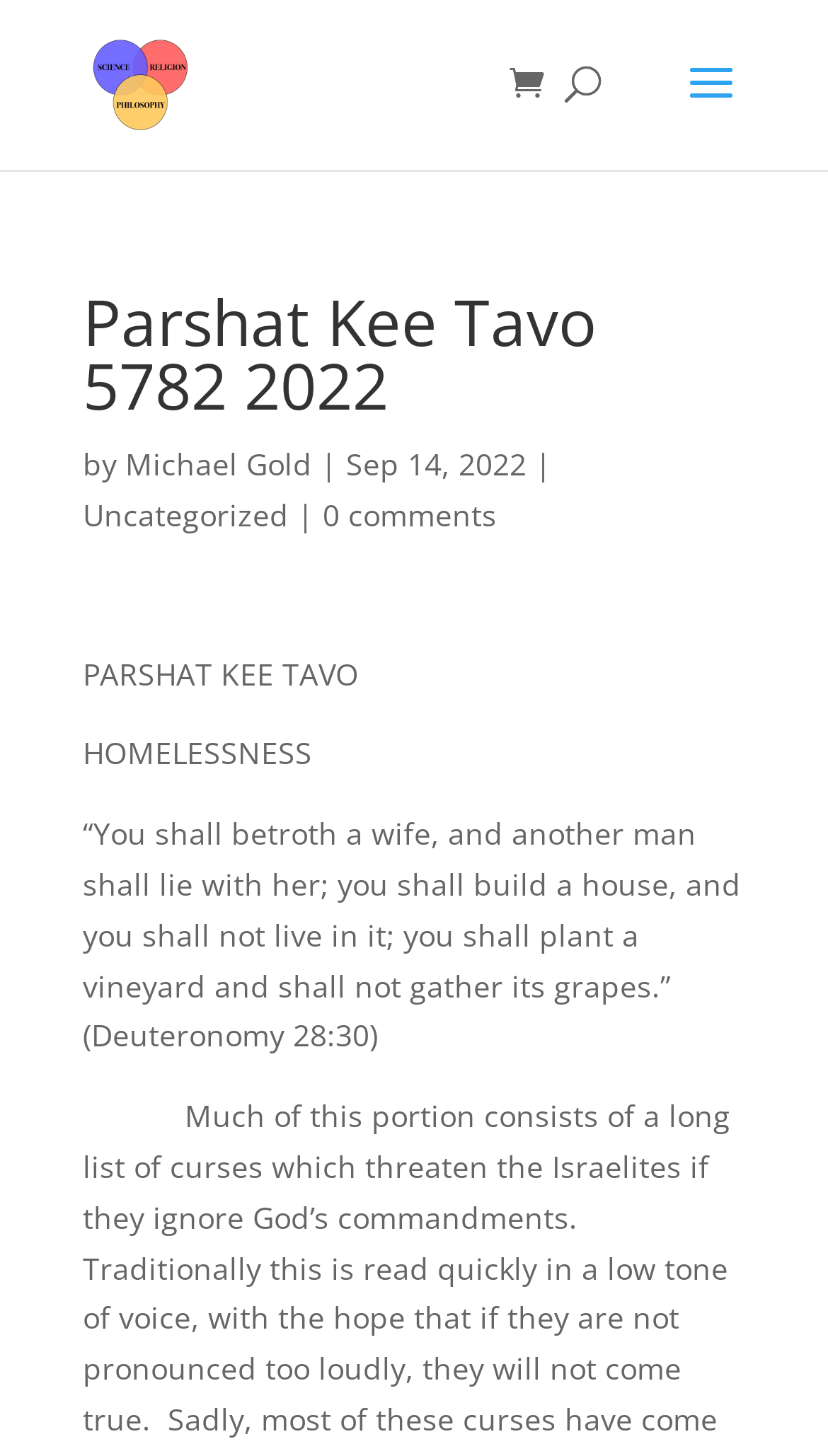Find the bounding box coordinates for the UI element that matches this description: "alt="Rabbi Michael Gold"".

[0.11, 0.042, 0.228, 0.07]